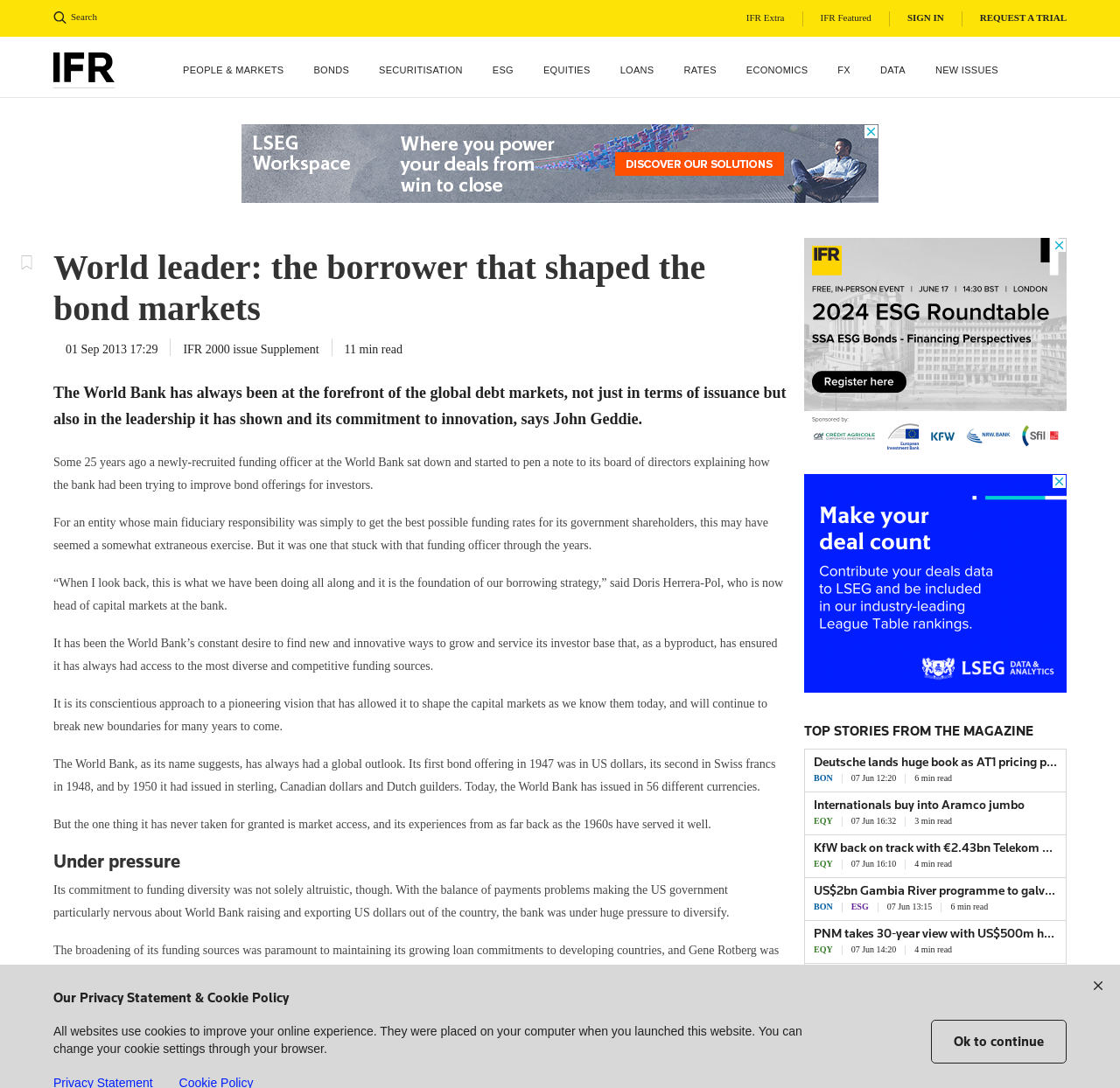Extract the bounding box coordinates for the described element: "4 min read". The coordinates should be represented as four float numbers between 0 and 1: [left, top, right, bottom].

[0.817, 0.789, 0.85, 0.798]